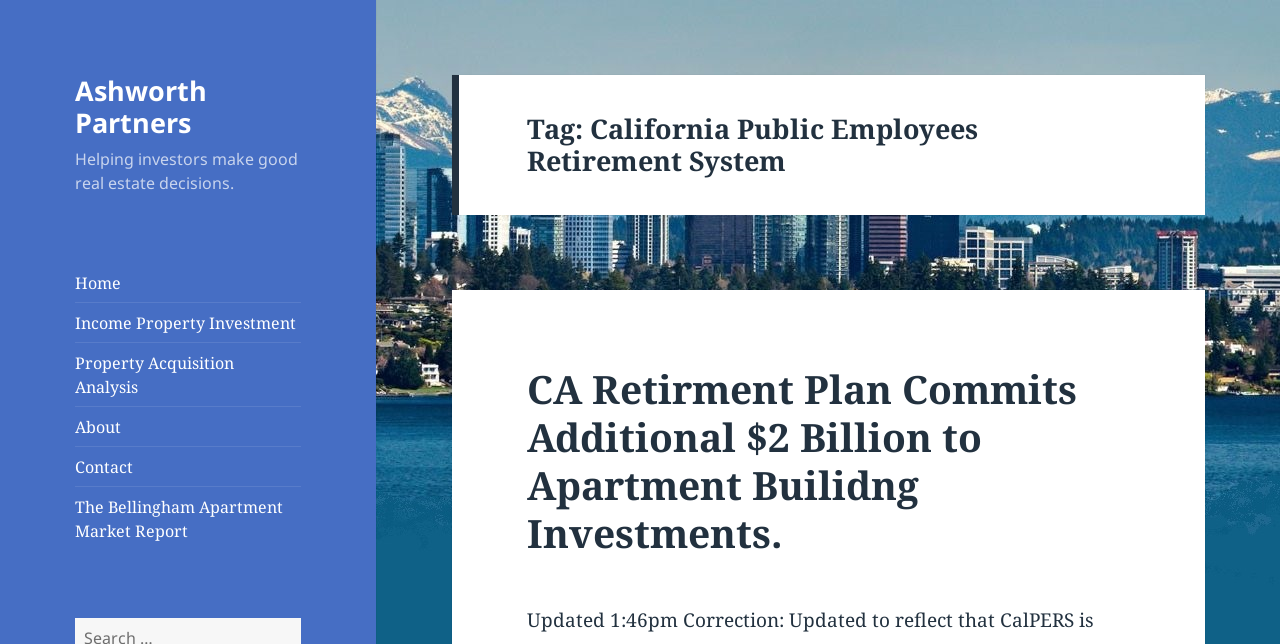Determine the bounding box for the UI element described here: "Income Property Investment".

[0.059, 0.484, 0.231, 0.518]